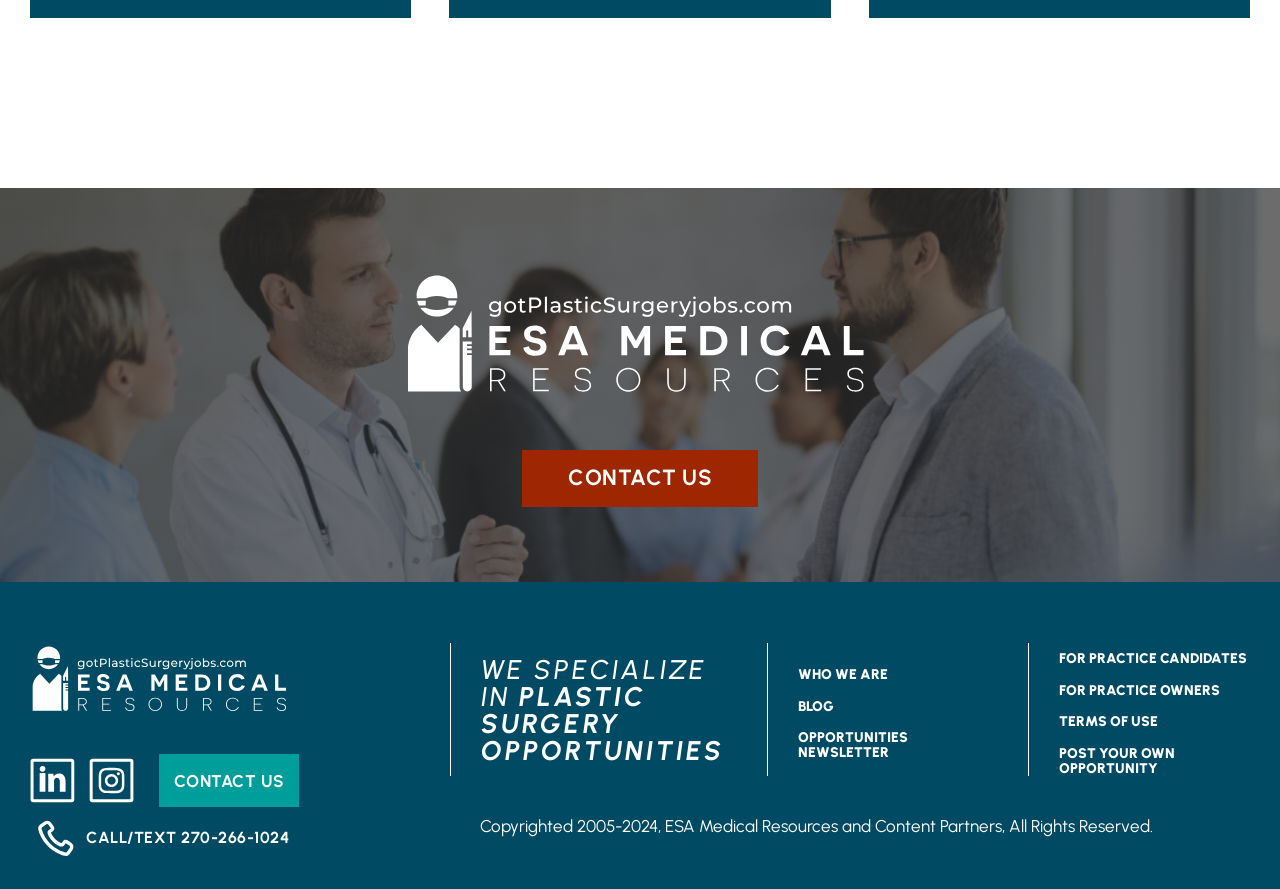Pinpoint the bounding box coordinates of the clickable area necessary to execute the following instruction: "Post your own opportunity". The coordinates should be given as four float numbers between 0 and 1, namely [left, top, right, bottom].

[0.828, 0.839, 0.977, 0.873]